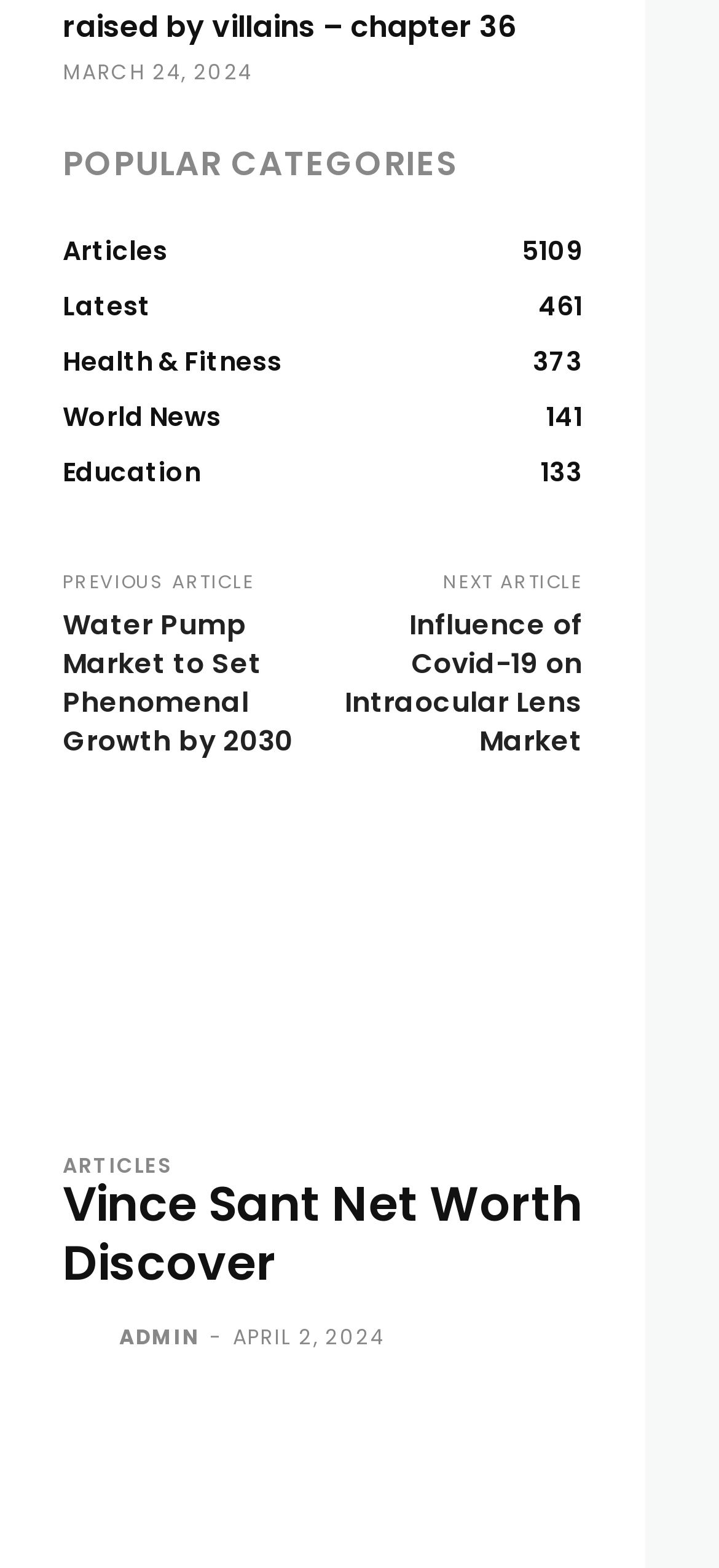Identify the bounding box coordinates for the UI element described as follows: "title="Show More Social Sharing"". Ensure the coordinates are four float numbers between 0 and 1, formatted as [left, top, right, bottom].

None